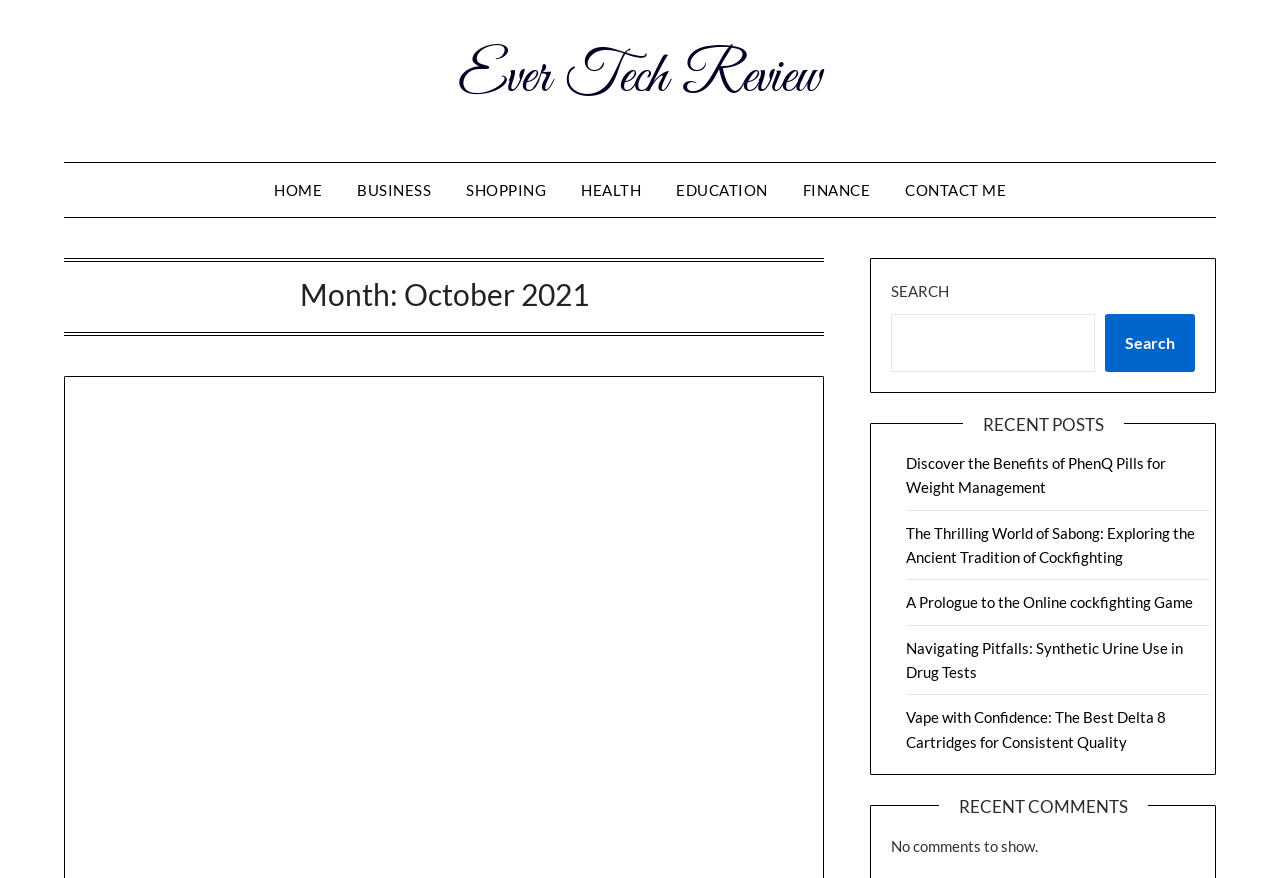Determine the bounding box coordinates of the clickable element necessary to fulfill the instruction: "Read the latest issue". Provide the coordinates as four float numbers within the 0 to 1 range, i.e., [left, top, right, bottom].

None